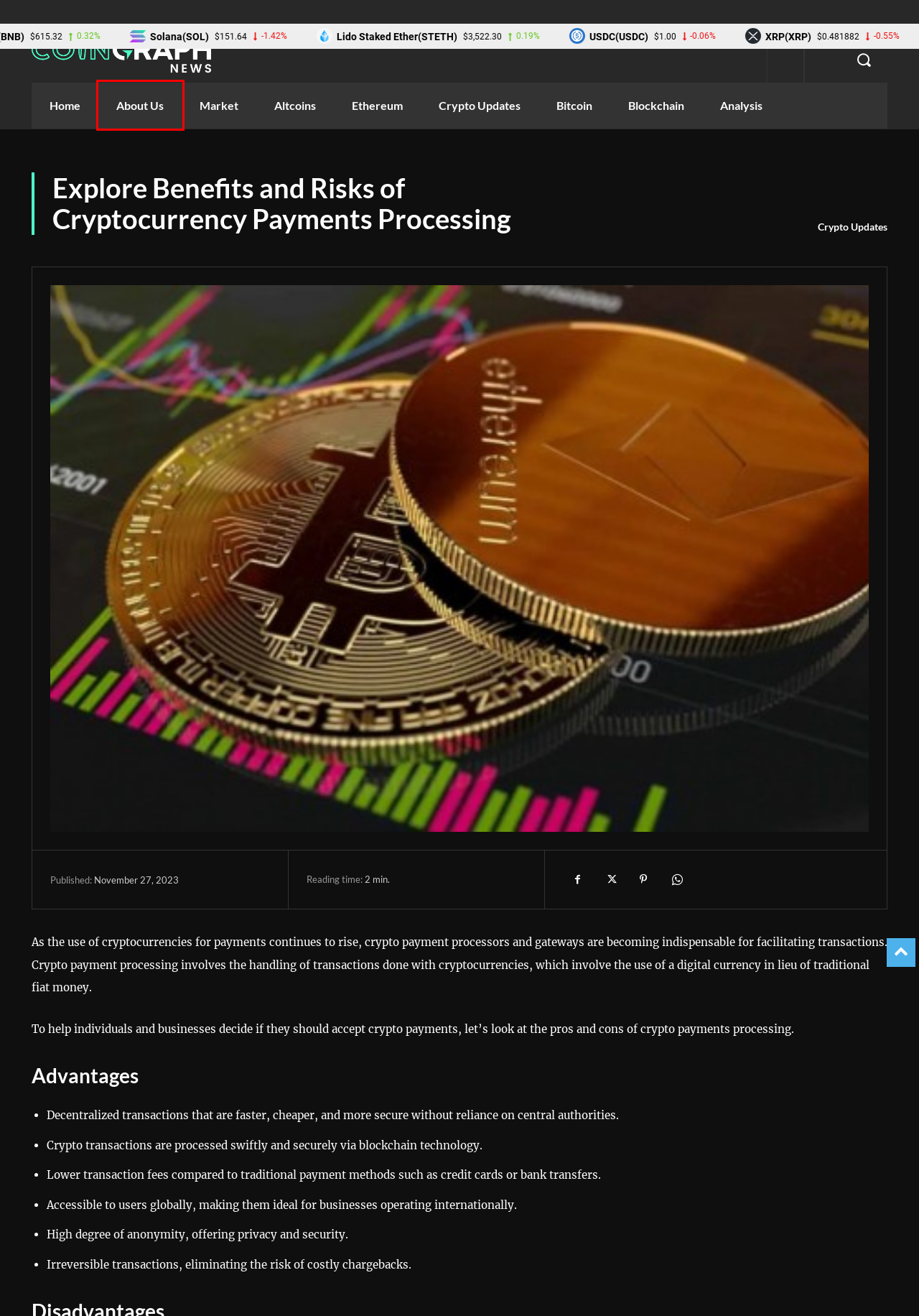With the provided screenshot showing a webpage and a red bounding box, determine which webpage description best fits the new page that appears after clicking the element inside the red box. Here are the options:
A. Ethereum
B. Market
C. Coingraph | Premier Source of Crypto & Financial News.
D. Altcoins
E. Blockchain
F. Analysis
G. Crypto Updates
H. About Us

H